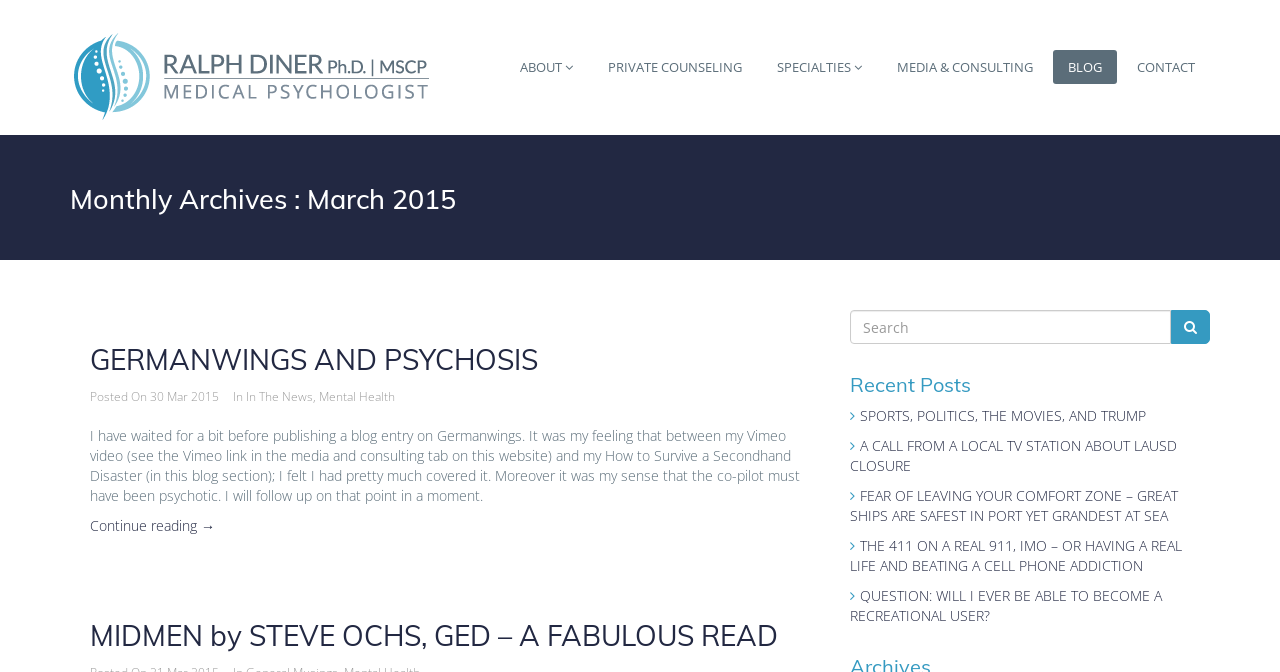How many main navigation links are there?
Could you answer the question with a detailed and thorough explanation?

The main navigation links are located at the top of the webpage, and they are 'ABOUT', 'PRIVATE COUNSELING', 'SPECIALTIES', 'MEDIA & CONSULTING', 'BLOG', and 'CONTACT'. These links allow users to navigate to different sections of the website.